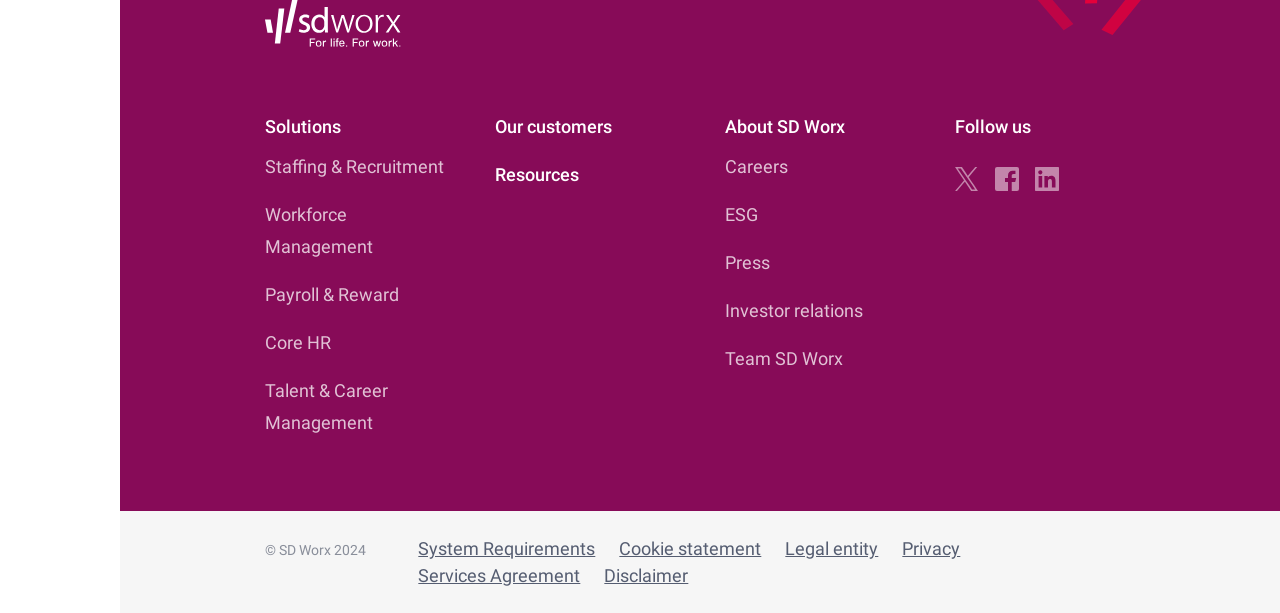Using the elements shown in the image, answer the question comprehensively: What are the resources available on the SD Worx webpage?

By examining the links on the webpage, I found that the resources available on the SD Worx webpage include links to 'Our customers' and 'Resources'.